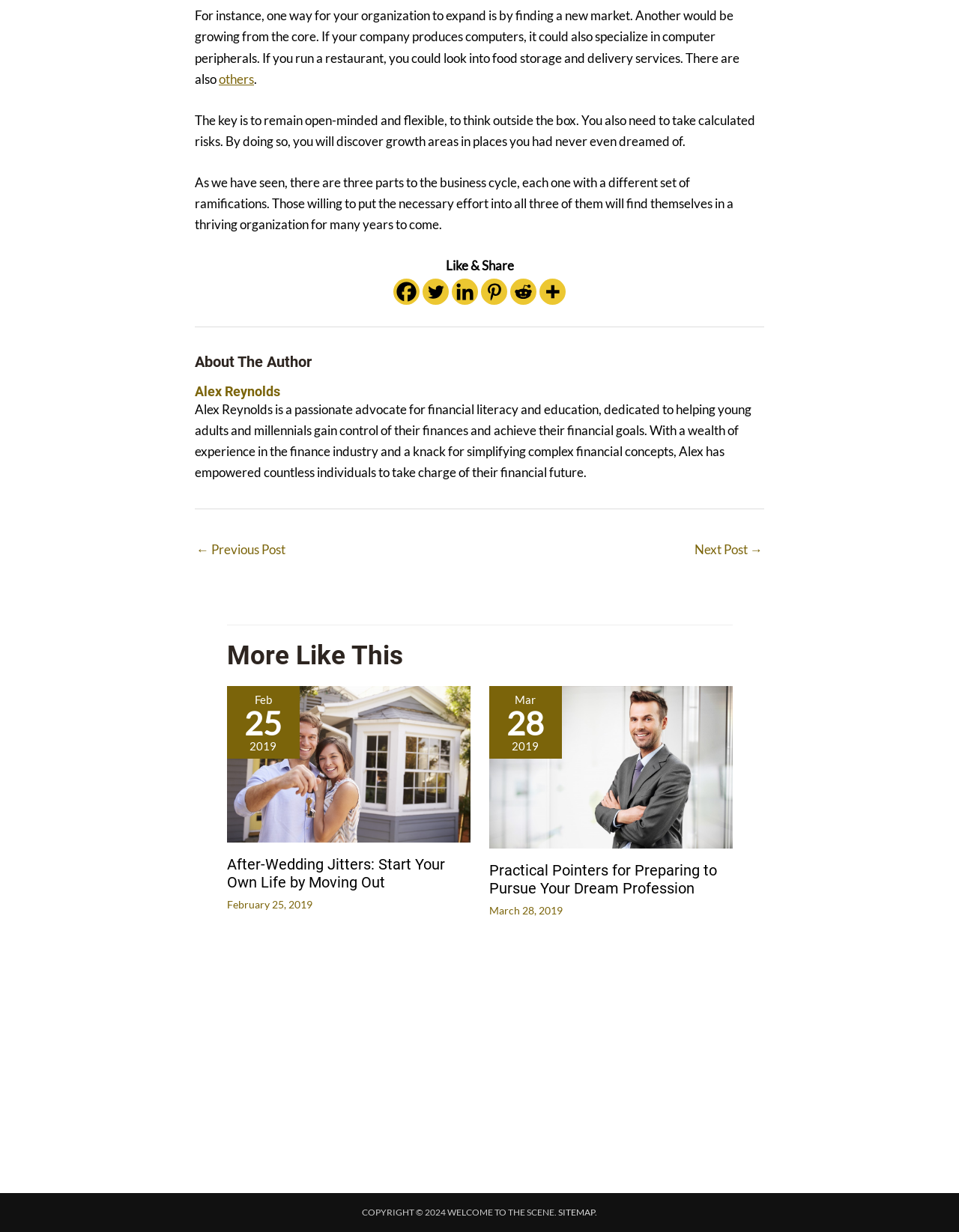What is the date of the second article?
Look at the image and respond to the question as thoroughly as possible.

The date of the second article is mentioned as 'March 28, 2019', which can be found below the heading 'Practical Pointers for Preparing to Pursue Your Dream Profession'.